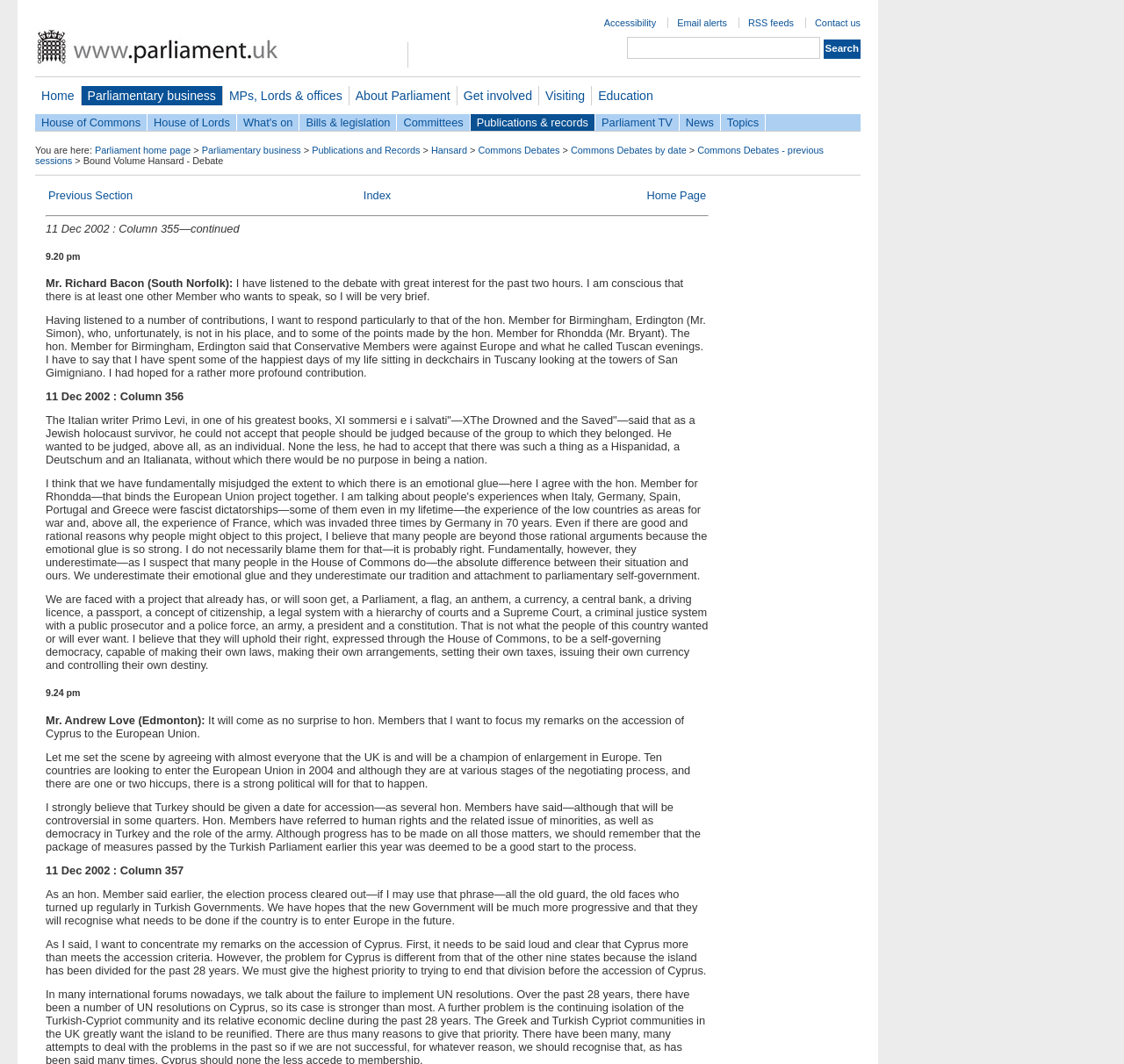How many links are there in the top navigation bar?
Using the information presented in the image, please offer a detailed response to the question.

I counted the links in the top navigation bar, starting from 'Home' to 'Visiting', and found 9 links in total.